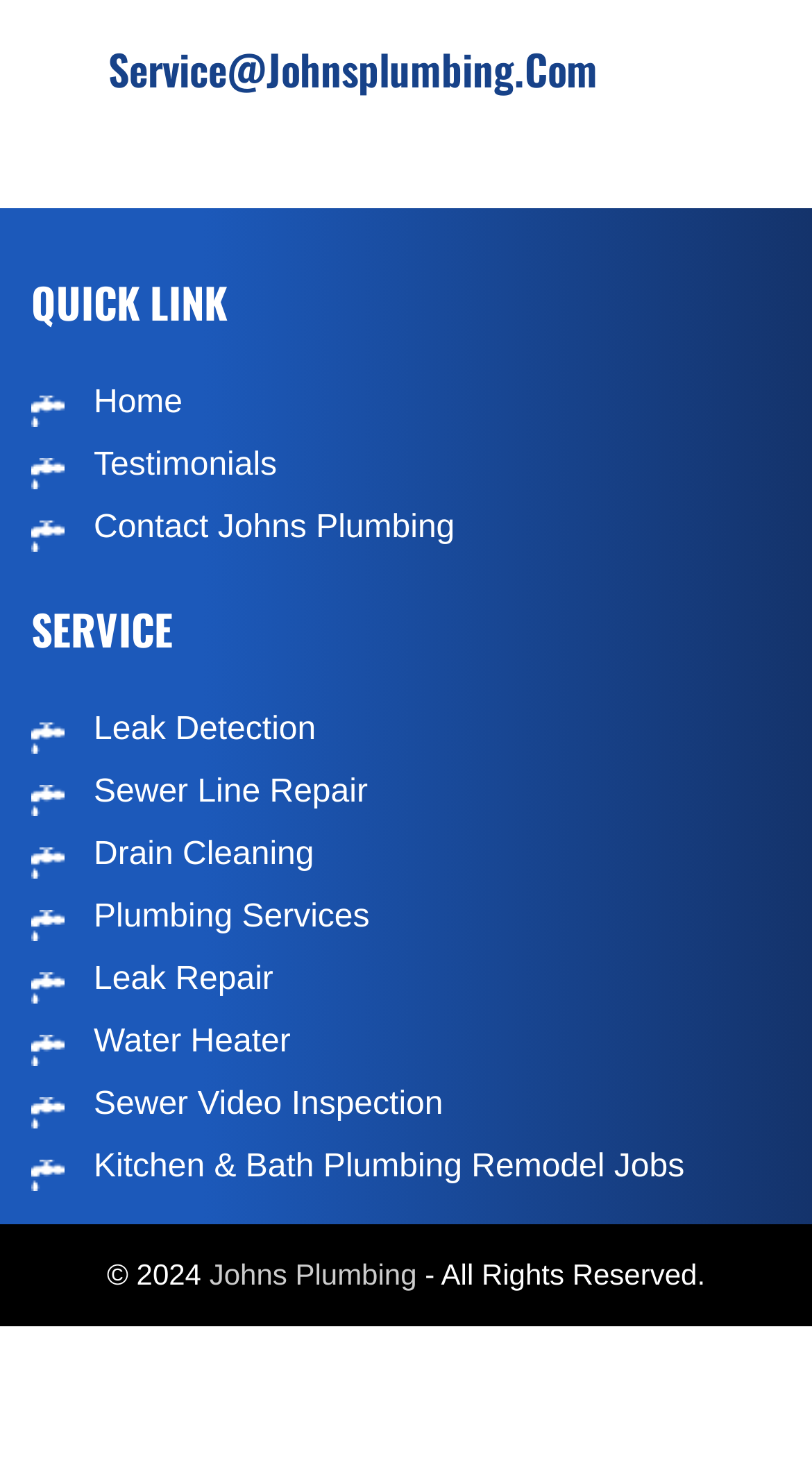Predict the bounding box of the UI element based on the description: "Johns Plumbing". The coordinates should be four float numbers between 0 and 1, formatted as [left, top, right, bottom].

[0.258, 0.854, 0.513, 0.876]